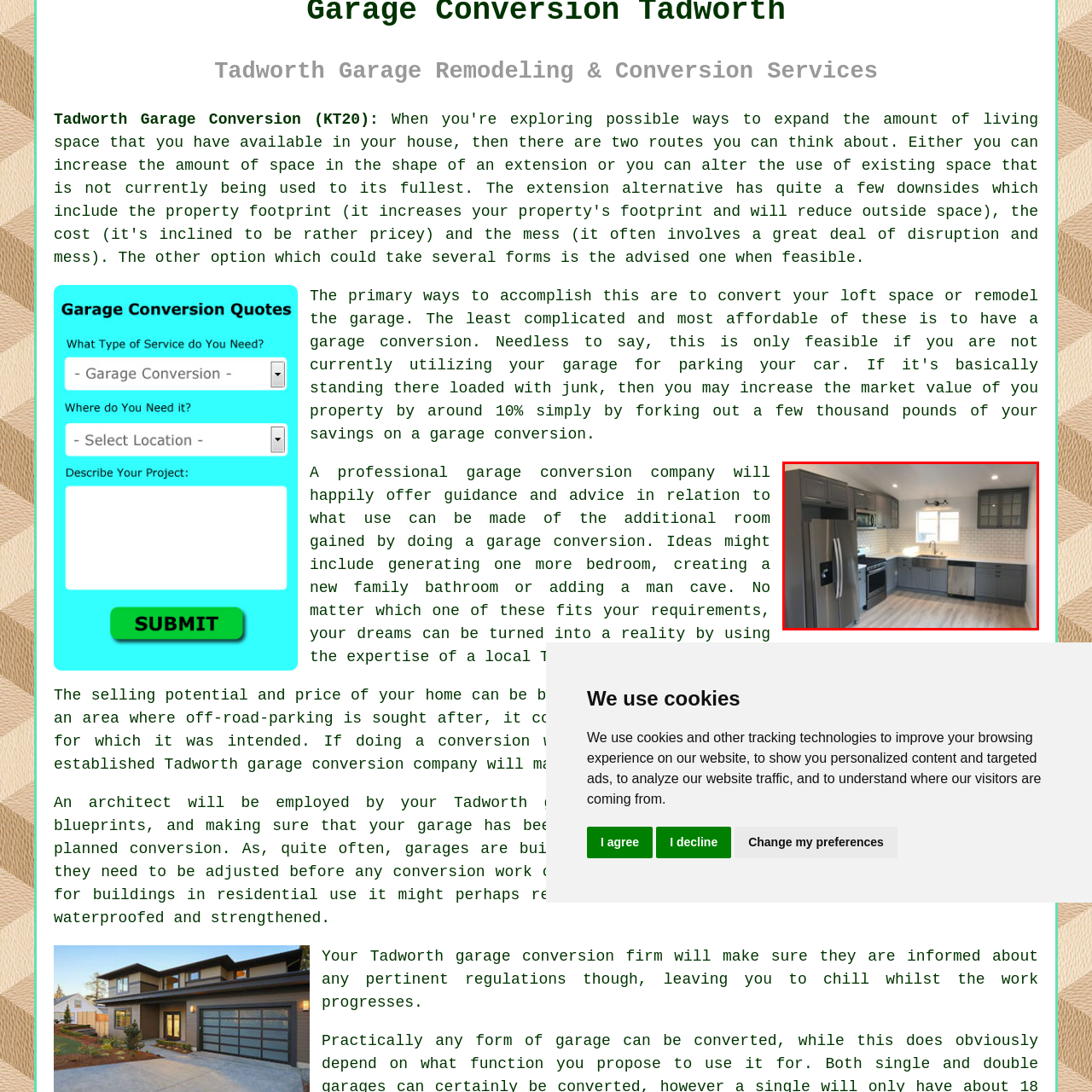Focus on the image confined within the red boundary and provide a single word or phrase in response to the question:
What is the purpose of the window above the countertop?

To allow natural light